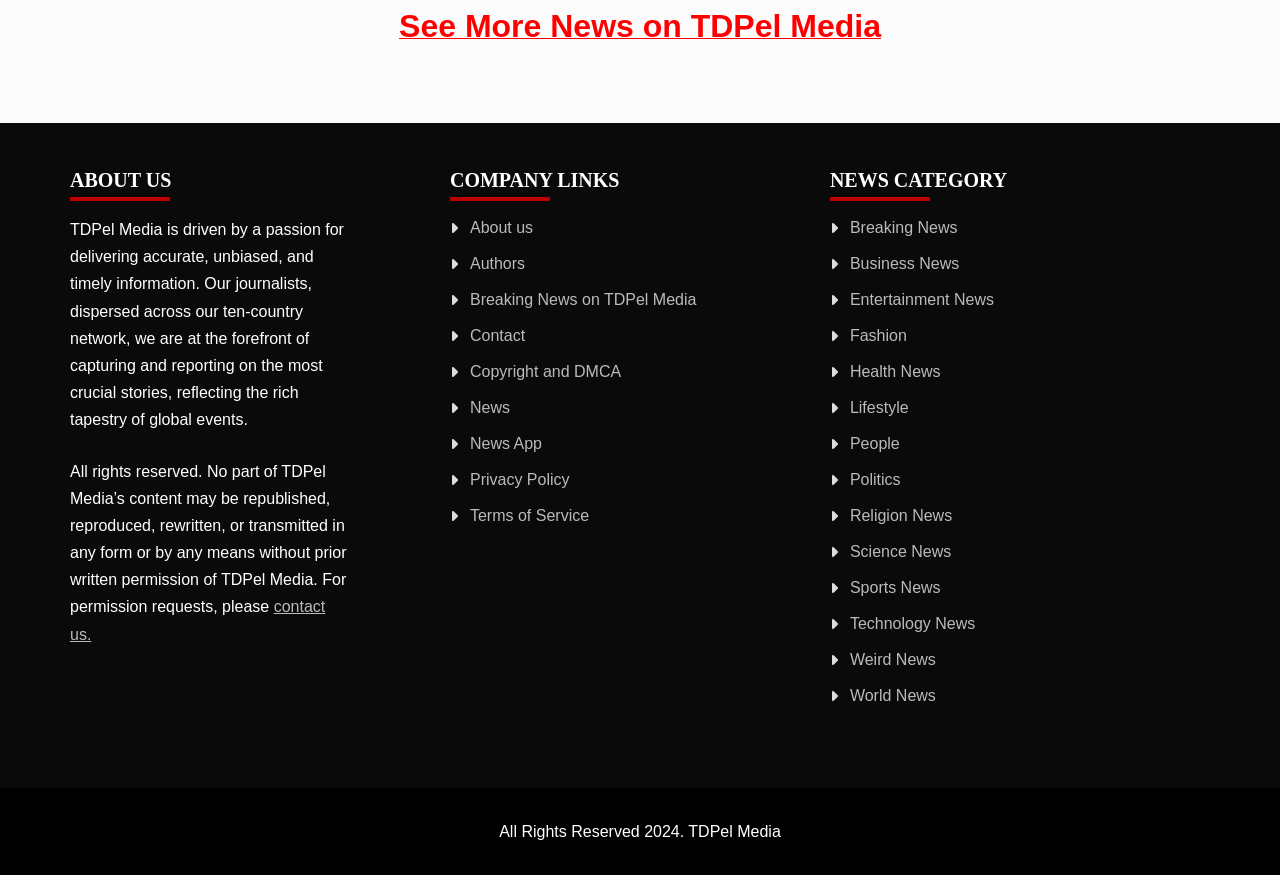Please locate the bounding box coordinates for the element that should be clicked to achieve the following instruction: "Learn about 'Terms of Service'". Ensure the coordinates are given as four float numbers between 0 and 1, i.e., [left, top, right, bottom].

[0.367, 0.579, 0.46, 0.599]